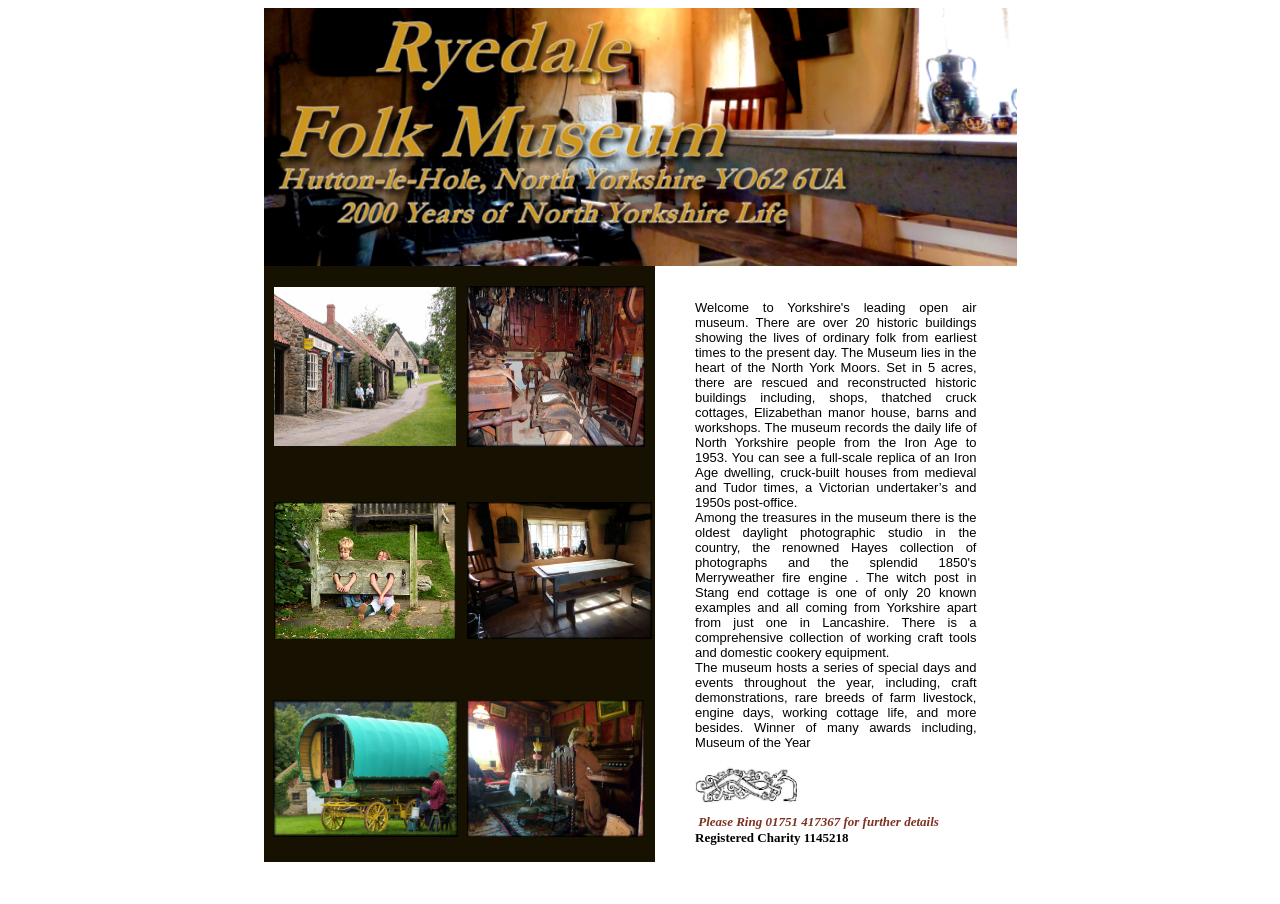Offer a comprehensive description of the webpage’s content and structure.

The webpage is about Ryedale Folk Museum, located in Hutton-le-Hole, North Yorkshire. At the top, there is a large image that spans almost the entire width of the page. Below this image, there are three rows of content. 

In the first row, there are three images, each placed side by side, taking up roughly a third of the page's width. The leftmost image is slightly larger than the other two. 

In the second row, there is a blockquote that occupies about two-thirds of the page's width. Inside the blockquote, there is a brief description of the museum, mentioning its various events and awards. The text is accompanied by an image on the right side and another image at the bottom. Below the text, there is a call to action to ring a phone number for further details, followed by a line of text indicating the museum's registered charity number.

In the third row, there are again three images, each placed side by side, similar to the first row. 

At the very bottom of the page, there is a small, almost invisible piece of text.